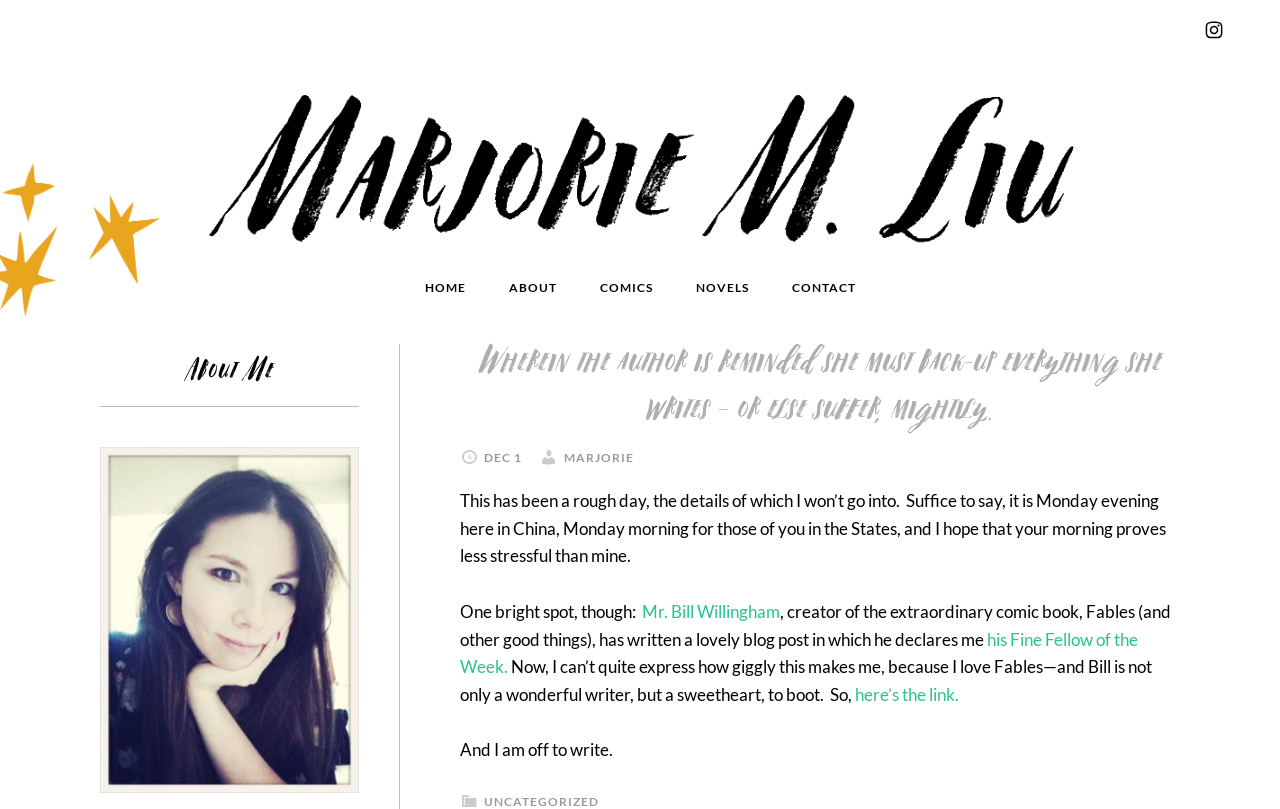Who declared the author as a Fine Fellow of the Week?
Based on the image, respond with a single word or phrase.

Mr. Bill Willingham